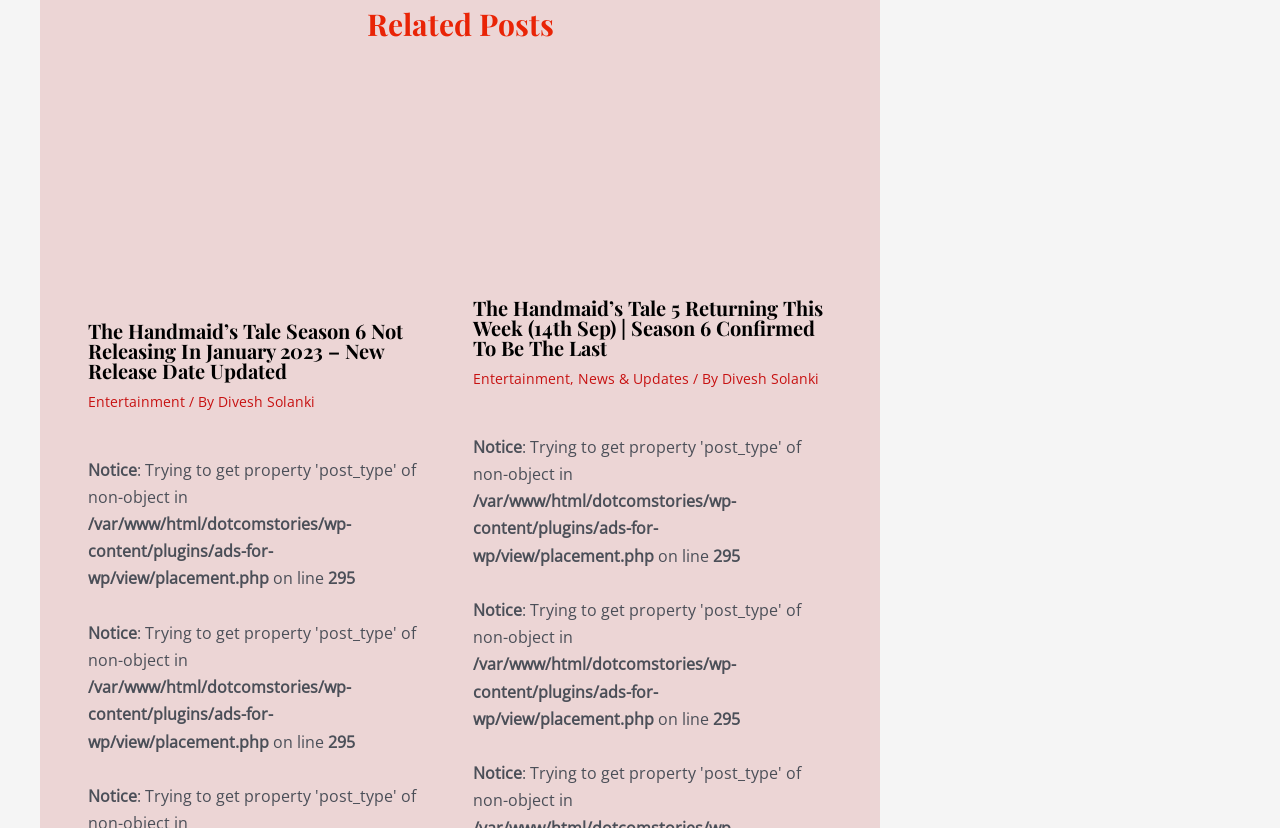What is the release date mentioned in the second related post?
Please provide a comprehensive and detailed answer to the question.

The second related post has a heading element with the text 'The Handmaid’s Tale 5 Returning This Week (14th Sep) | Season 6 Confirmed To Be The Last'. The release date mentioned in this post is 14th Sep.